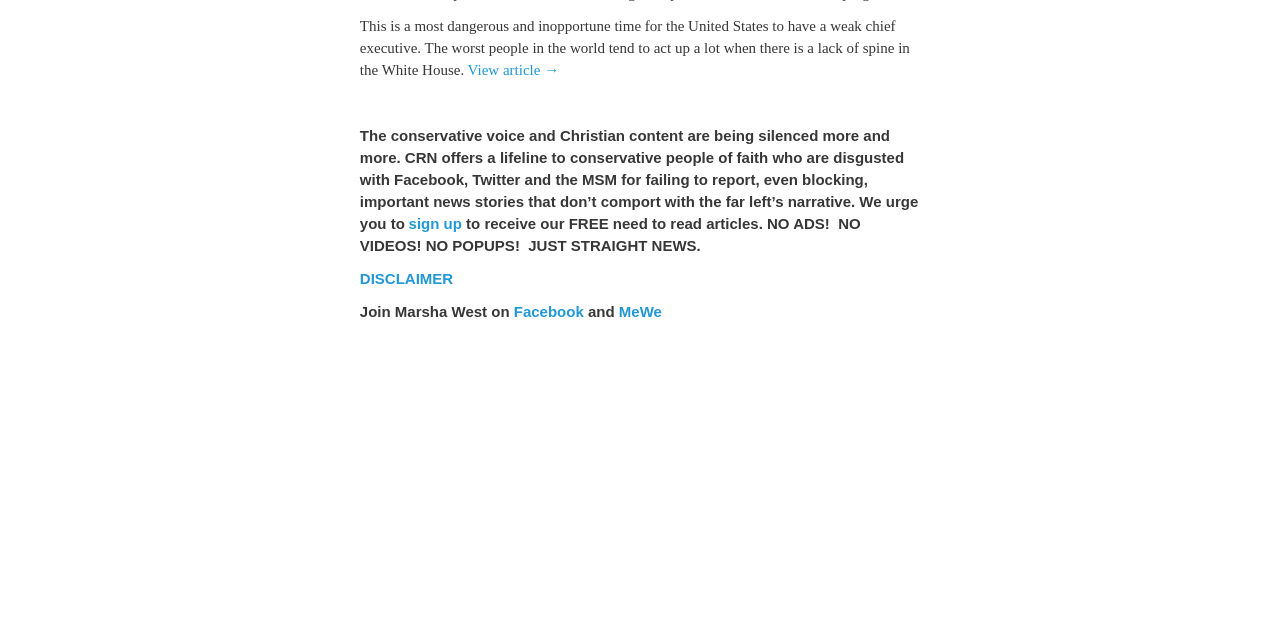Extract the bounding box coordinates for the described element: "DISCLAIMER". The coordinates should be represented as four float numbers between 0 and 1: [left, top, right, bottom].

[0.281, 0.423, 0.354, 0.448]